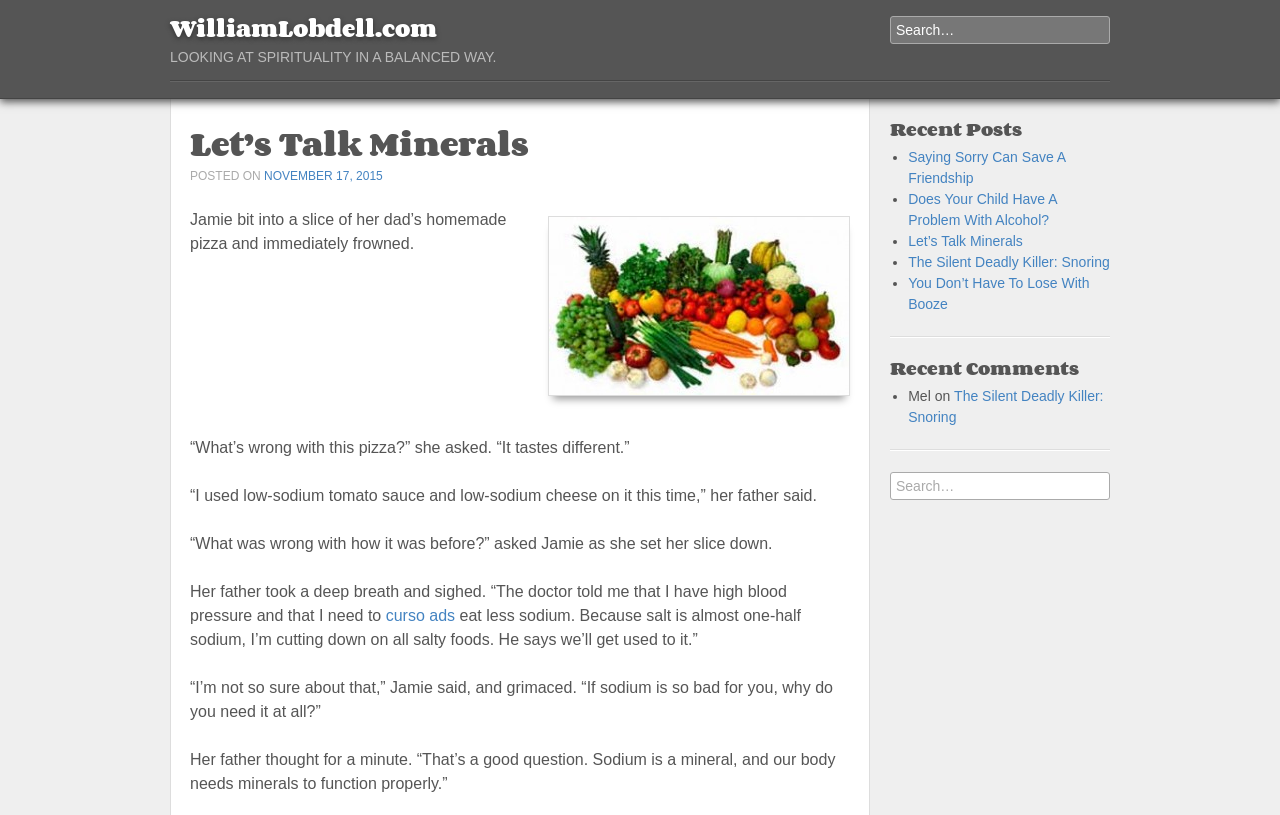Based on the element description parent_node: Search name="s" placeholder="Search…", identify the bounding box coordinates for the UI element. The coordinates should be in the format (top-left x, top-left y, bottom-right x, bottom-right y) and within the 0 to 1 range.

[0.695, 0.58, 0.867, 0.614]